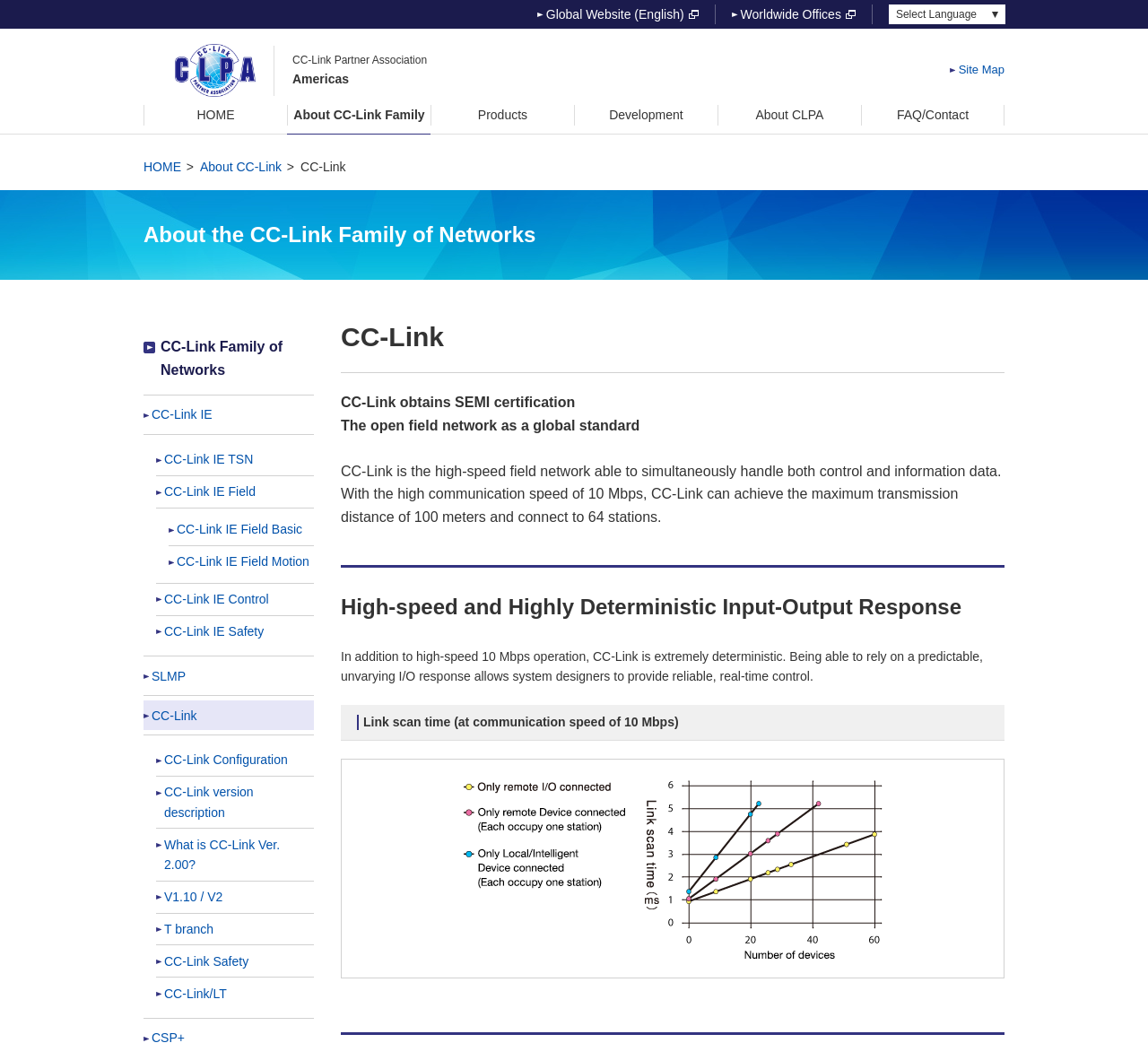Select the bounding box coordinates of the element I need to click to carry out the following instruction: "View Site Map".

[0.827, 0.059, 0.875, 0.077]